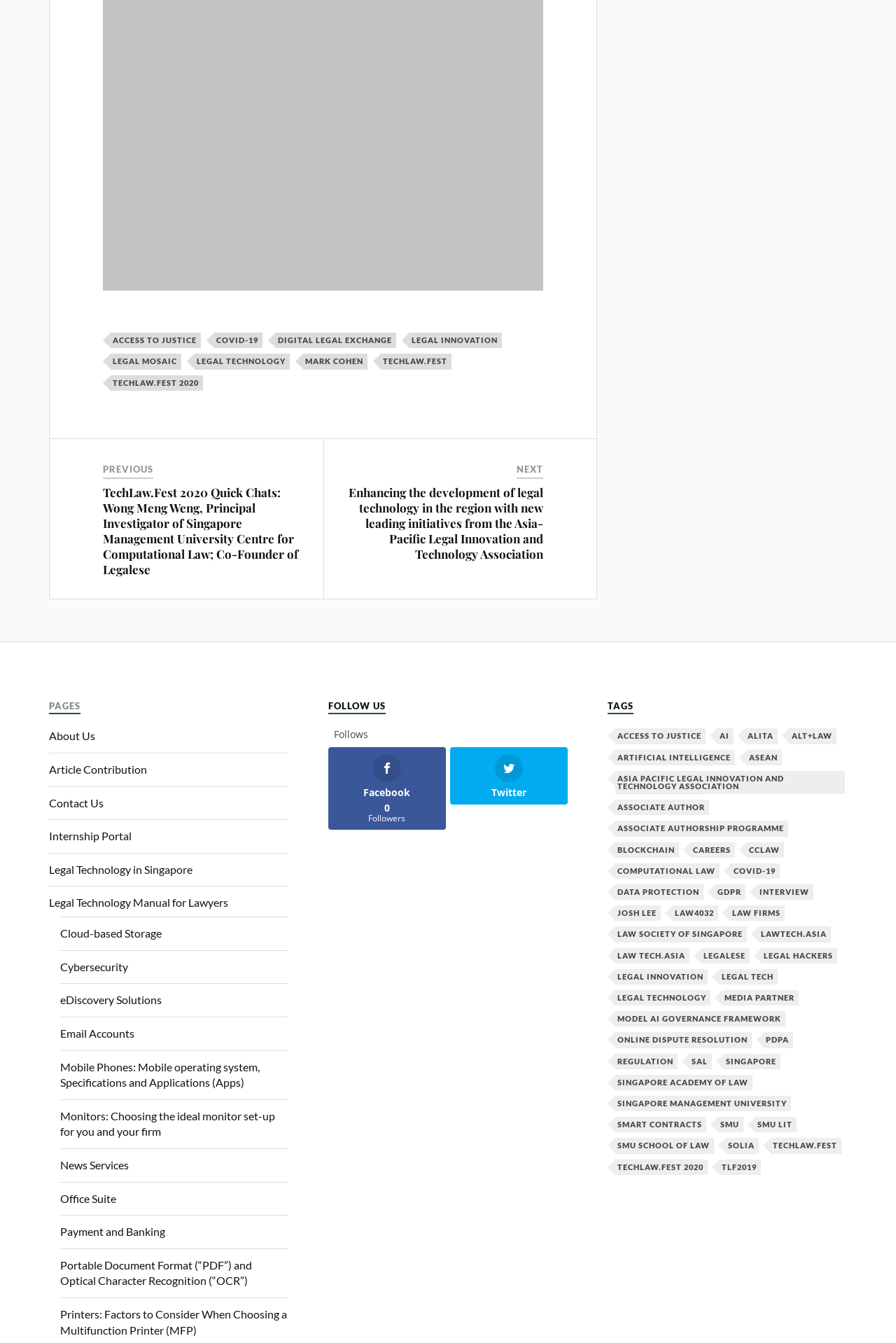Locate the UI element that matches the description Facebook 0 Followers in the webpage screenshot. Return the bounding box coordinates in the format (top-left x, top-left y, bottom-right x, bottom-right y), with values ranging from 0 to 1.

[0.366, 0.556, 0.497, 0.618]